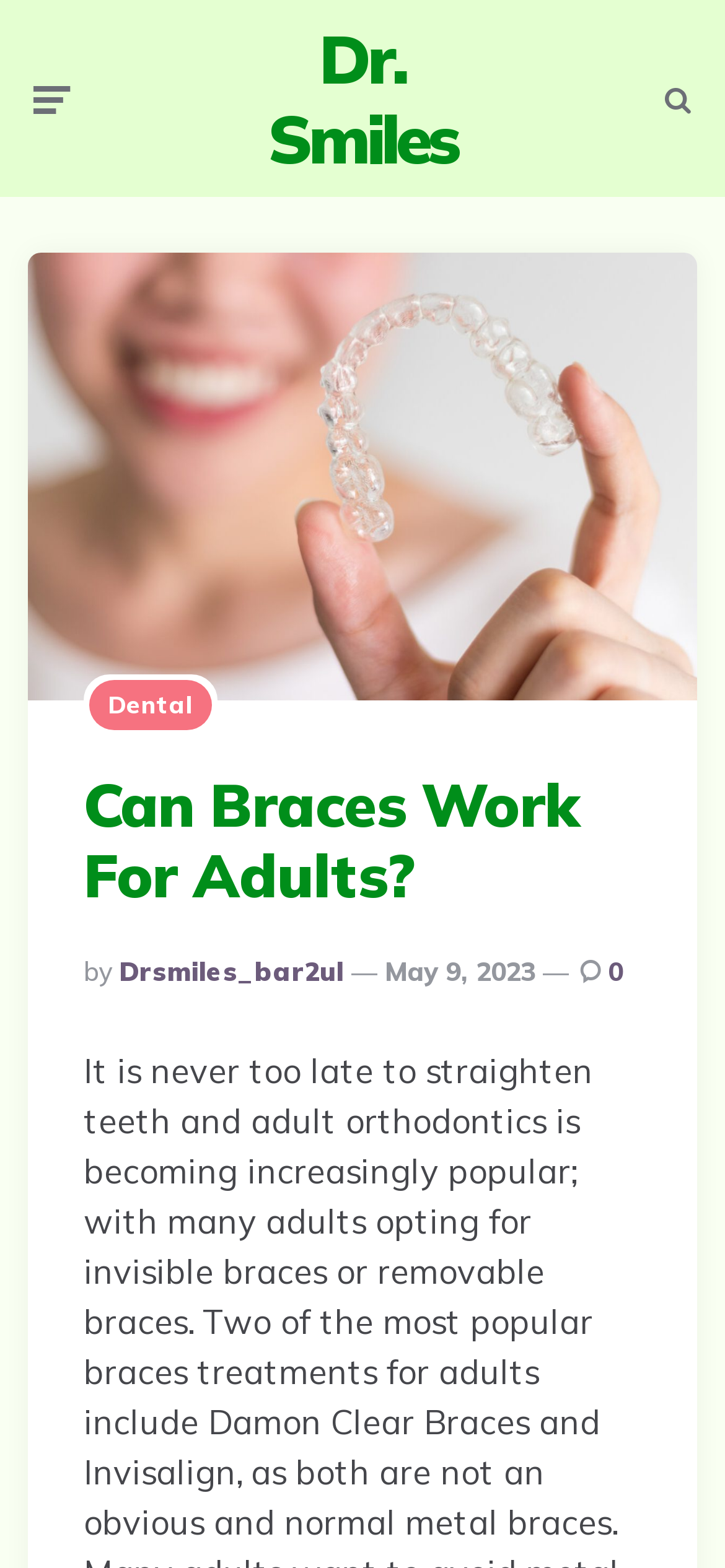Using the information from the screenshot, answer the following question thoroughly:
What is the category of the article?

The category of the article is mentioned in the link 'Dental' which is a part of the webpage structure, indicating that the article falls under the dental category.